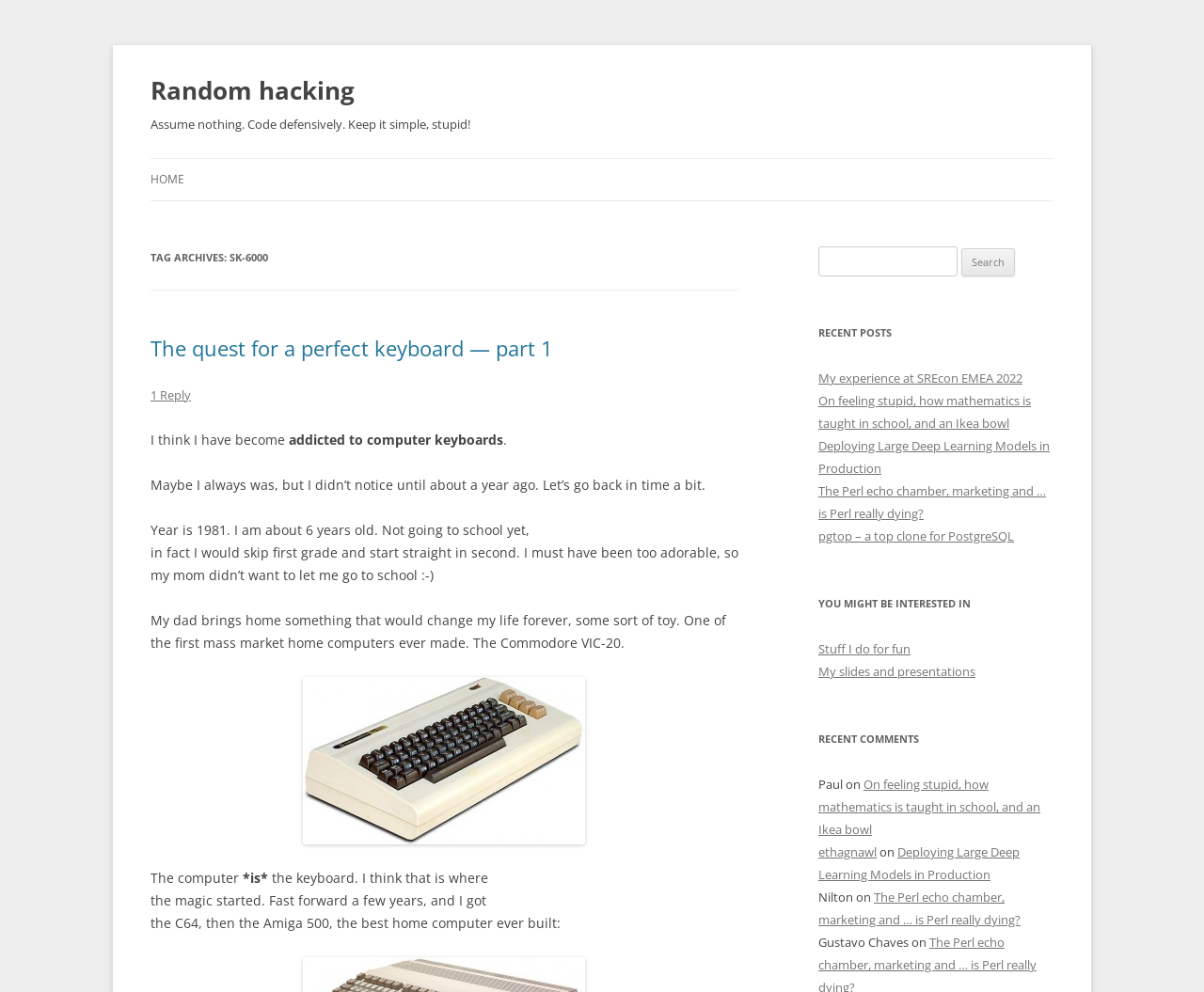Find the bounding box coordinates of the element you need to click on to perform this action: 'Search for something'. The coordinates should be represented by four float values between 0 and 1, in the format [left, top, right, bottom].

[0.68, 0.249, 0.795, 0.279]